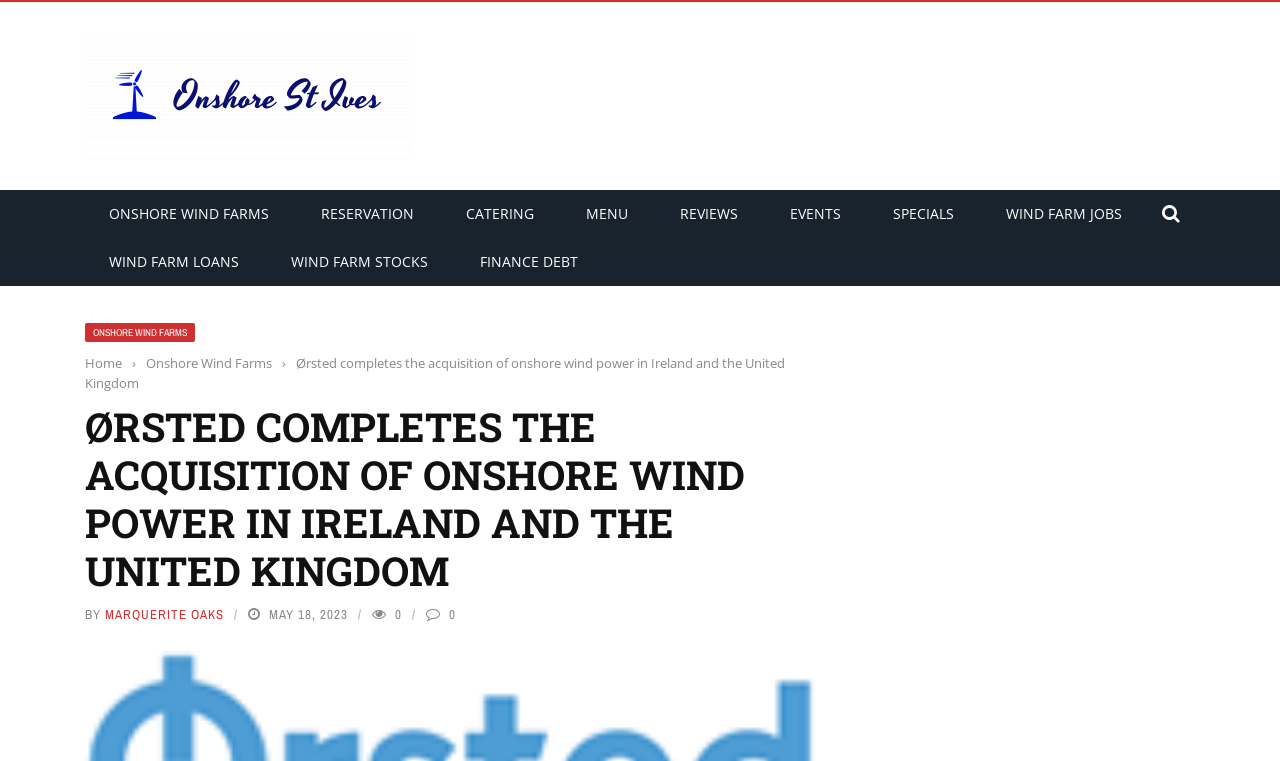What is the date of the article?
Based on the image, give a one-word or short phrase answer.

MAY 18, 2023